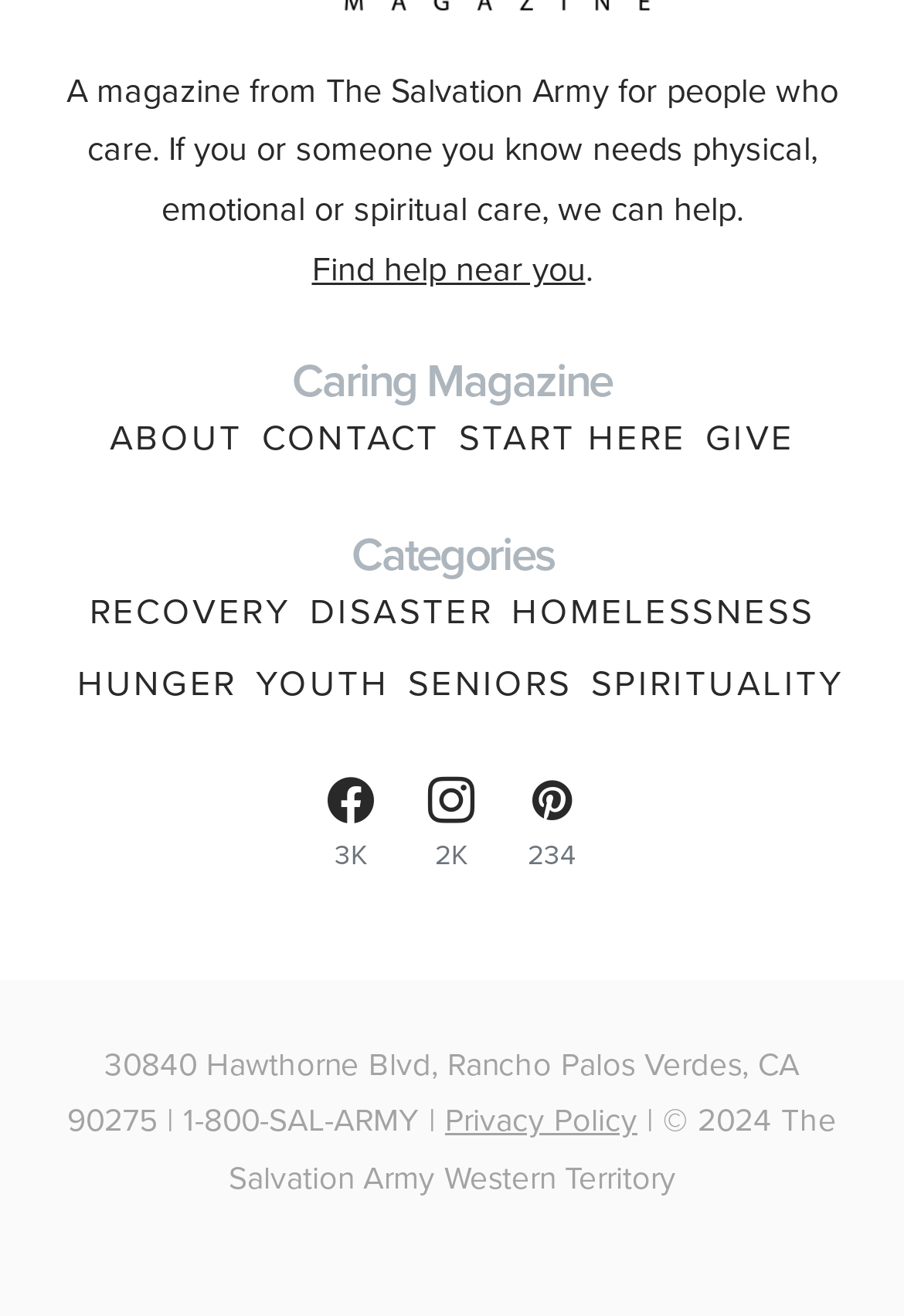Determine the bounding box coordinates of the clickable region to follow the instruction: "Explore RECOVERY categories".

[0.099, 0.446, 0.322, 0.486]